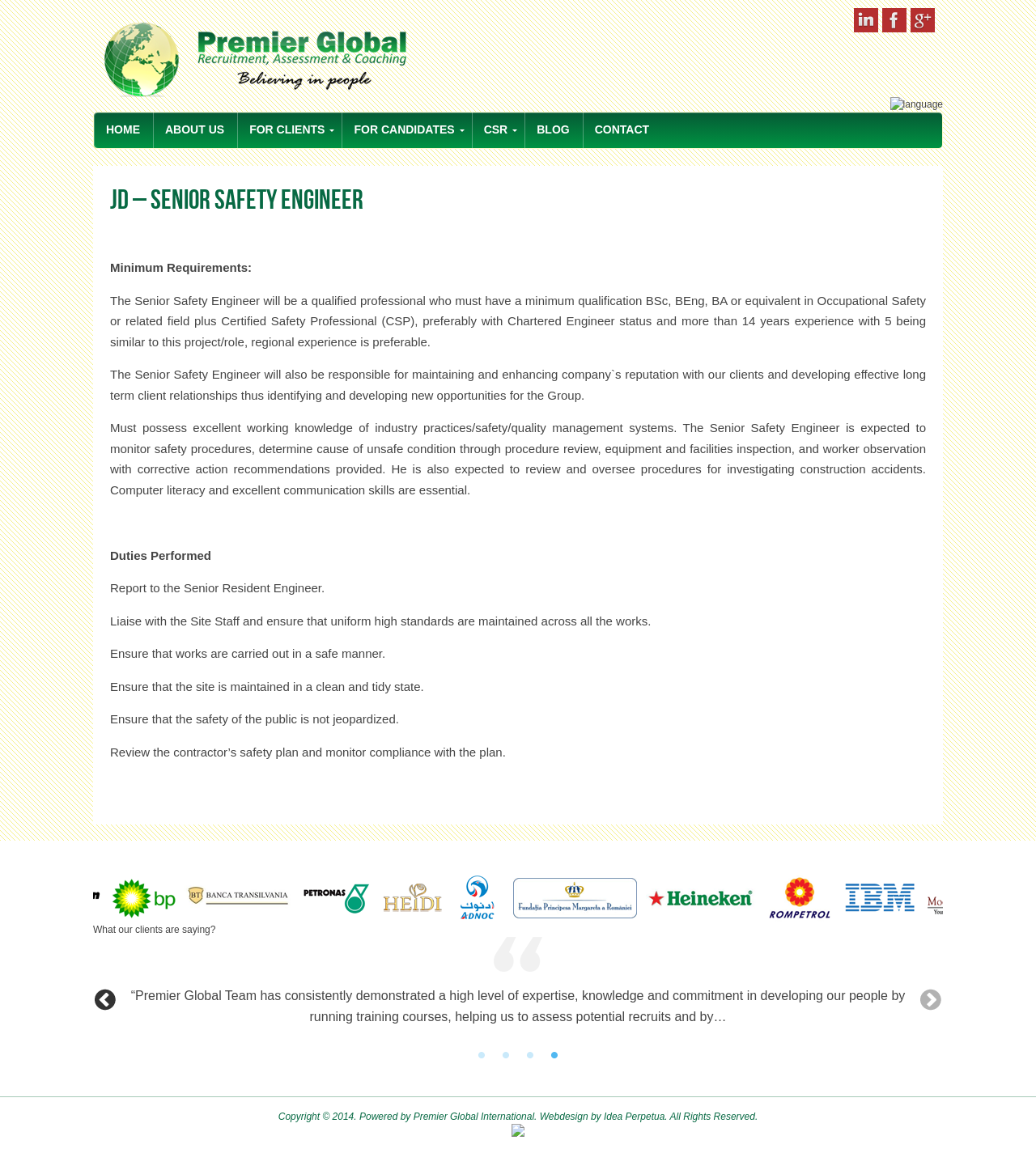Identify the bounding box coordinates of the specific part of the webpage to click to complete this instruction: "Click the LinkedIn link".

[0.824, 0.007, 0.848, 0.028]